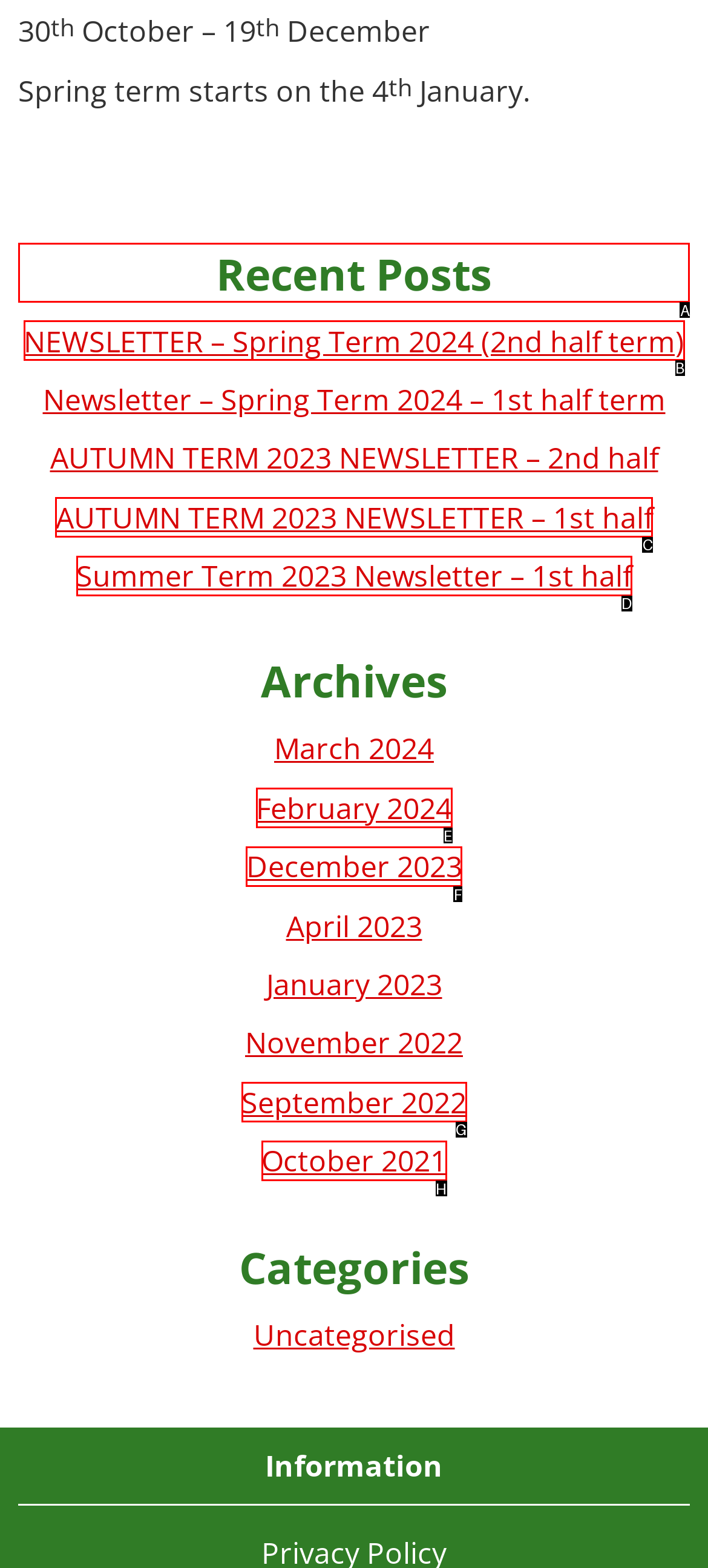What is the letter of the UI element you should click to view recent posts? Provide the letter directly.

A